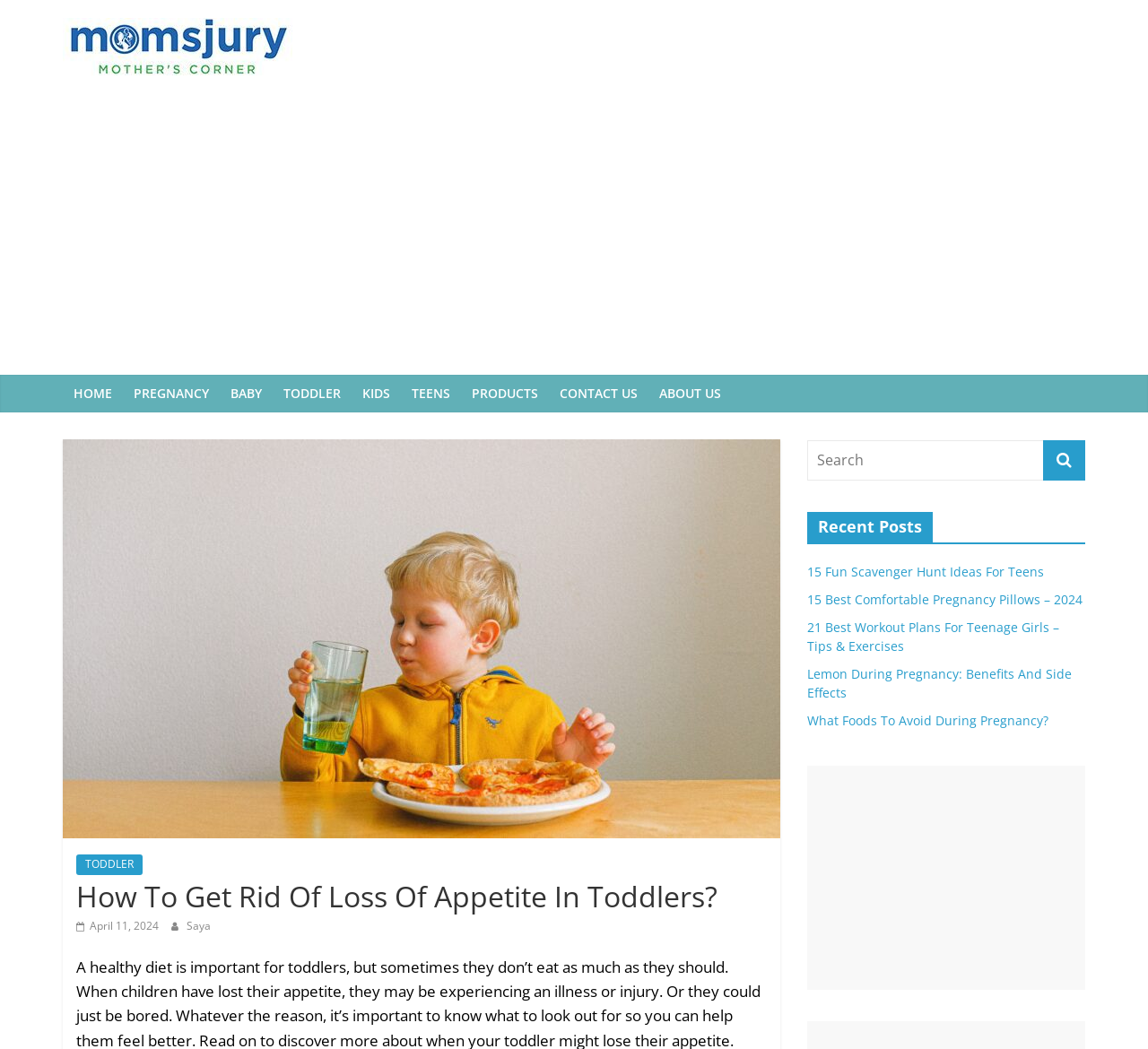Find the bounding box coordinates corresponding to the UI element with the description: "Kids". The coordinates should be formatted as [left, top, right, bottom], with values as floats between 0 and 1.

[0.306, 0.357, 0.349, 0.393]